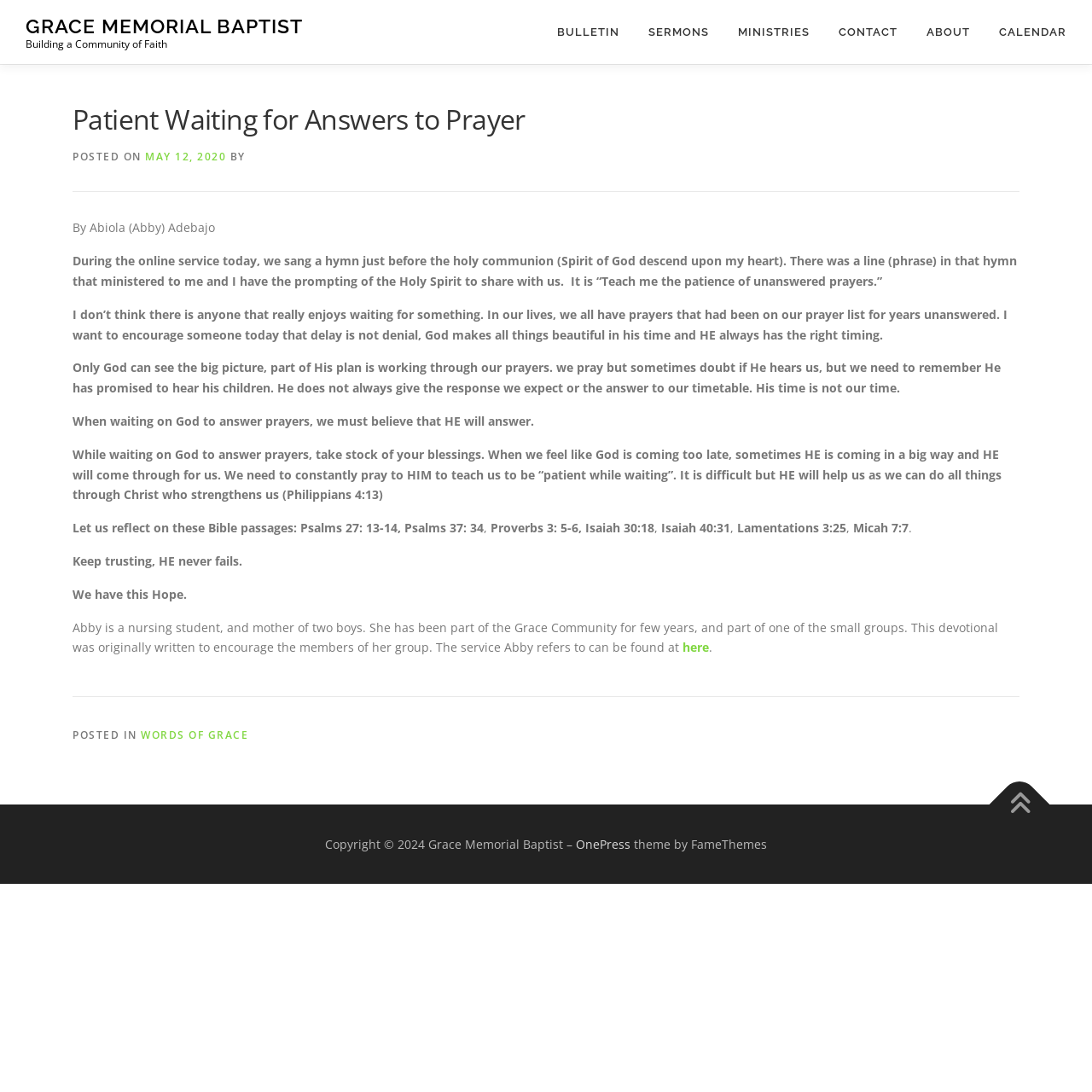What is the topic of the article?
Answer the question using a single word or phrase, according to the image.

Waiting for answers to prayer